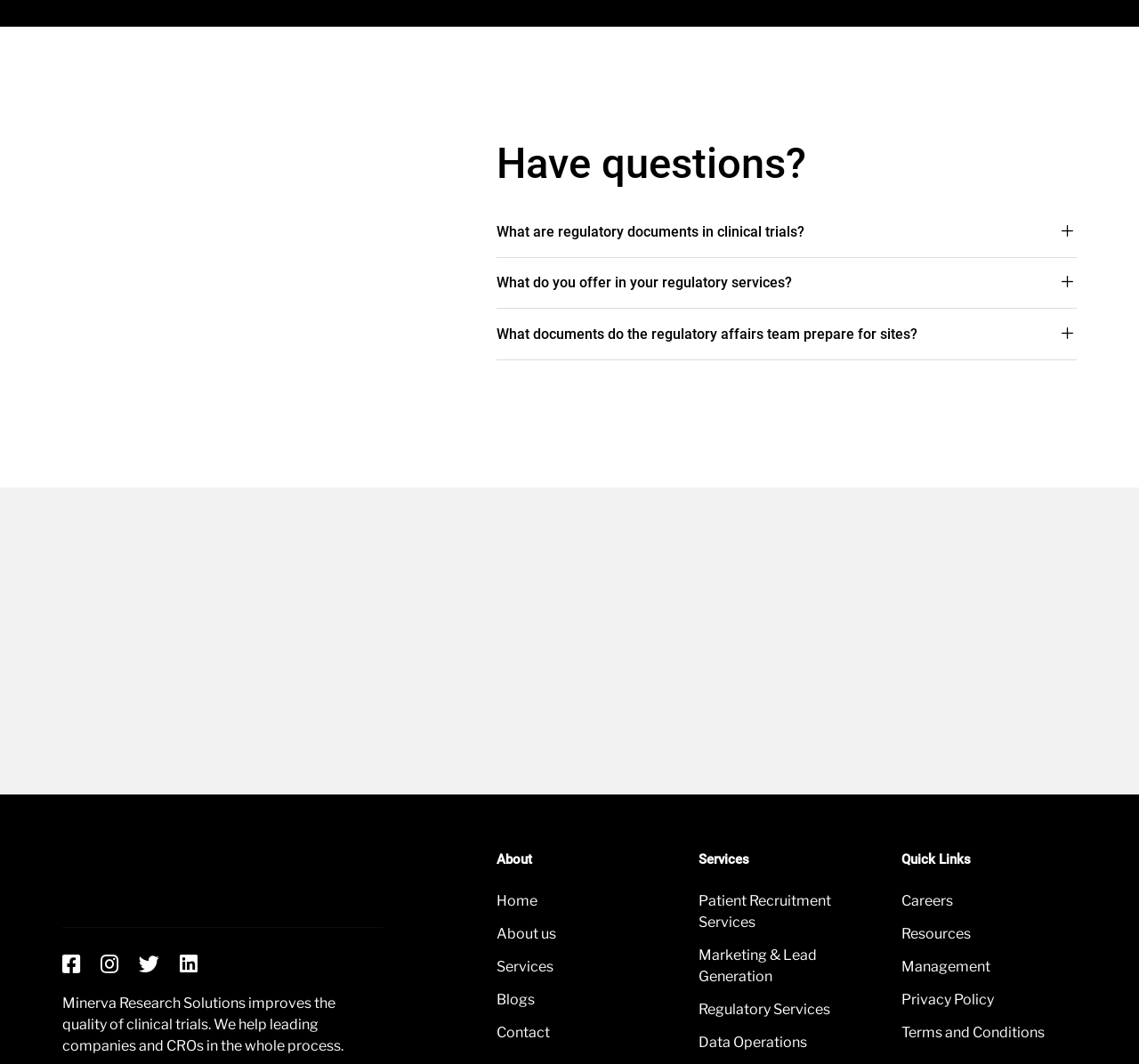Please find the bounding box for the UI component described as follows: "About us".

[0.436, 0.868, 0.59, 0.888]